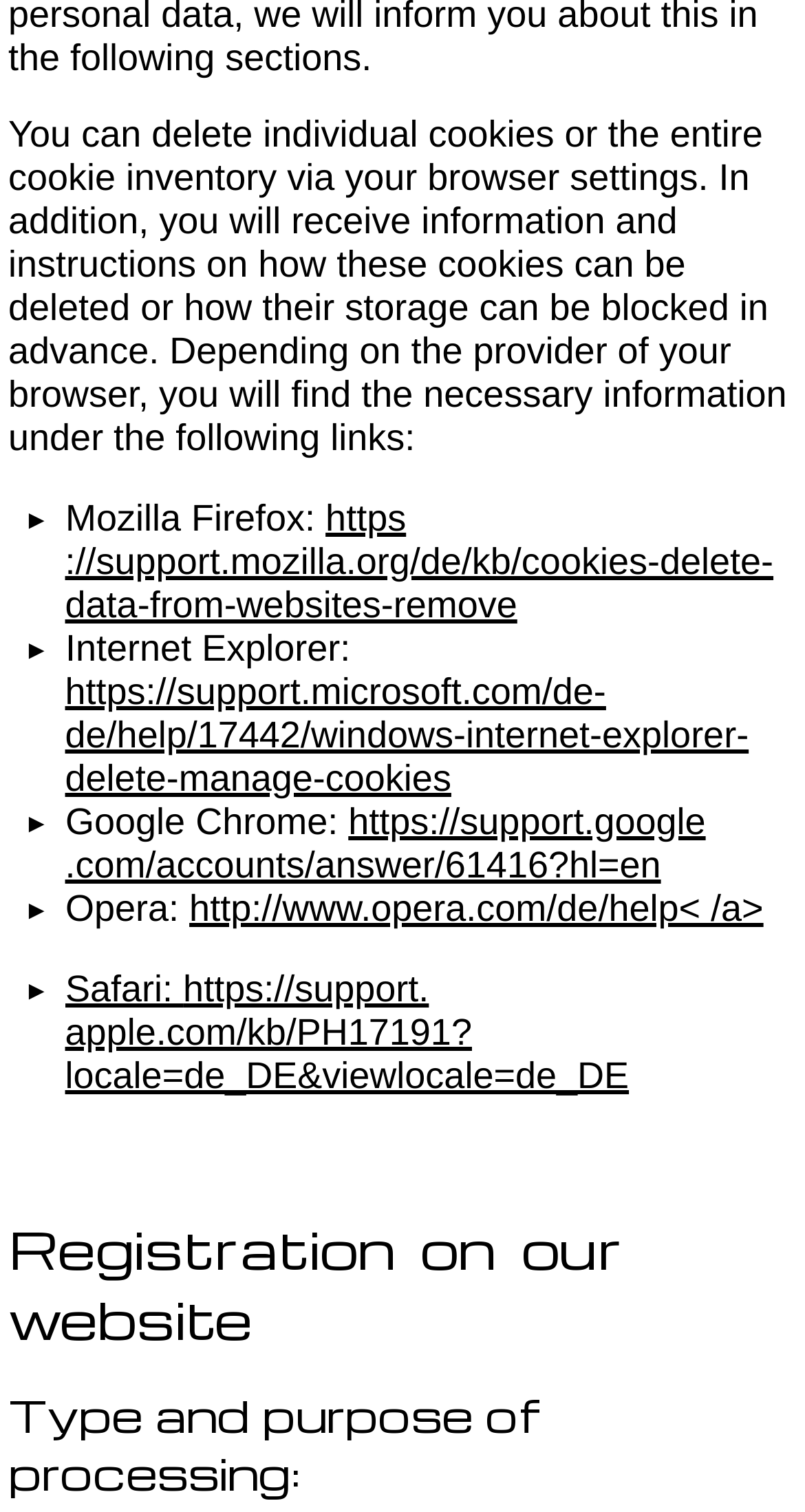What type of processing is mentioned on the website?
Could you answer the question in a detailed manner, providing as much information as possible?

The webpage has a heading 'Type and purpose of processing:', but it does not specify the type of processing. It only provides information on how to delete cookies in different browsers.